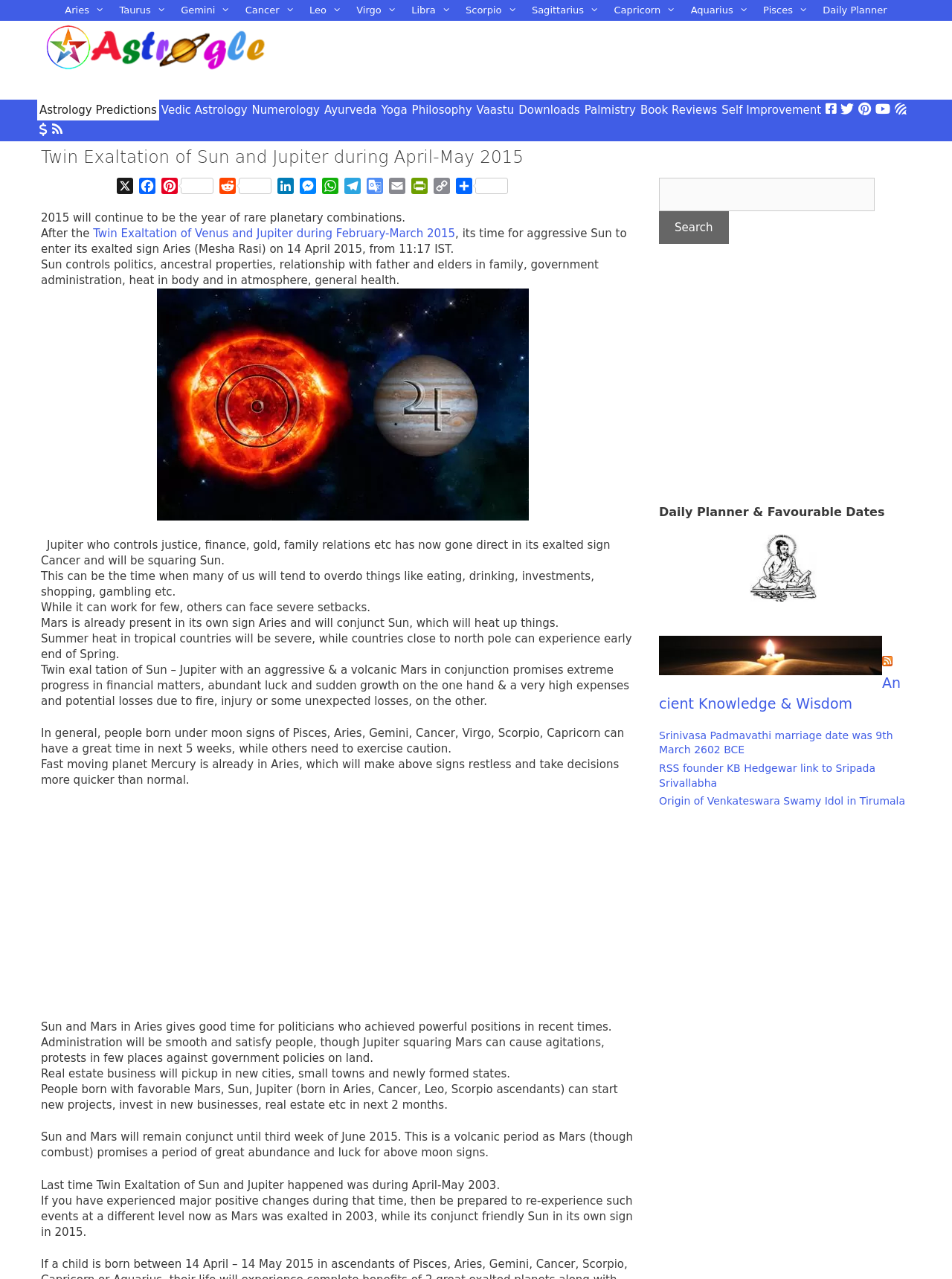Can you find the bounding box coordinates for the element that needs to be clicked to execute this instruction: "Visit Facebook"? The coordinates should be given as four float numbers between 0 and 1, i.e., [left, top, right, bottom].

[0.865, 0.078, 0.881, 0.094]